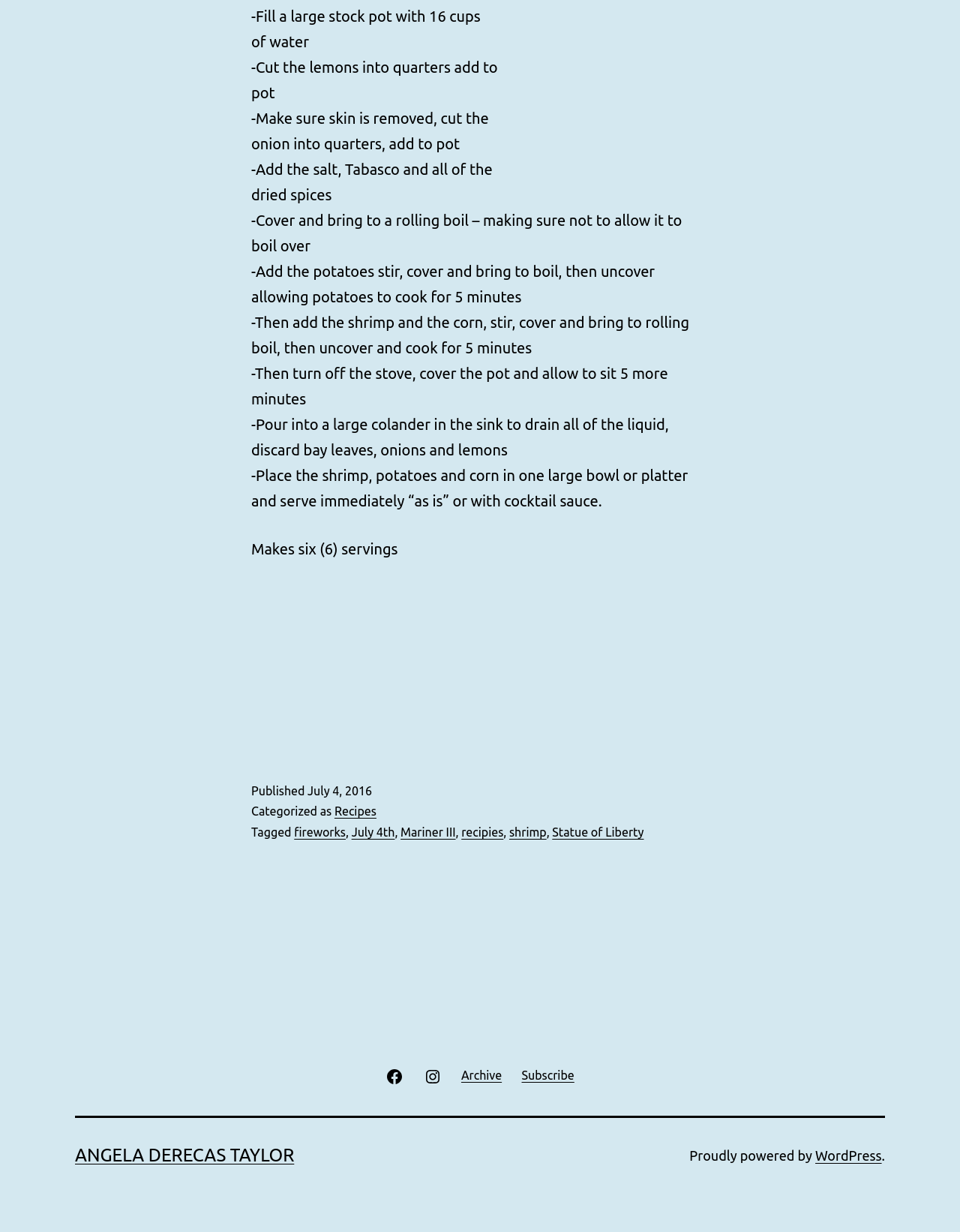Respond to the question below with a single word or phrase:
How many servings does the recipe make?

Six